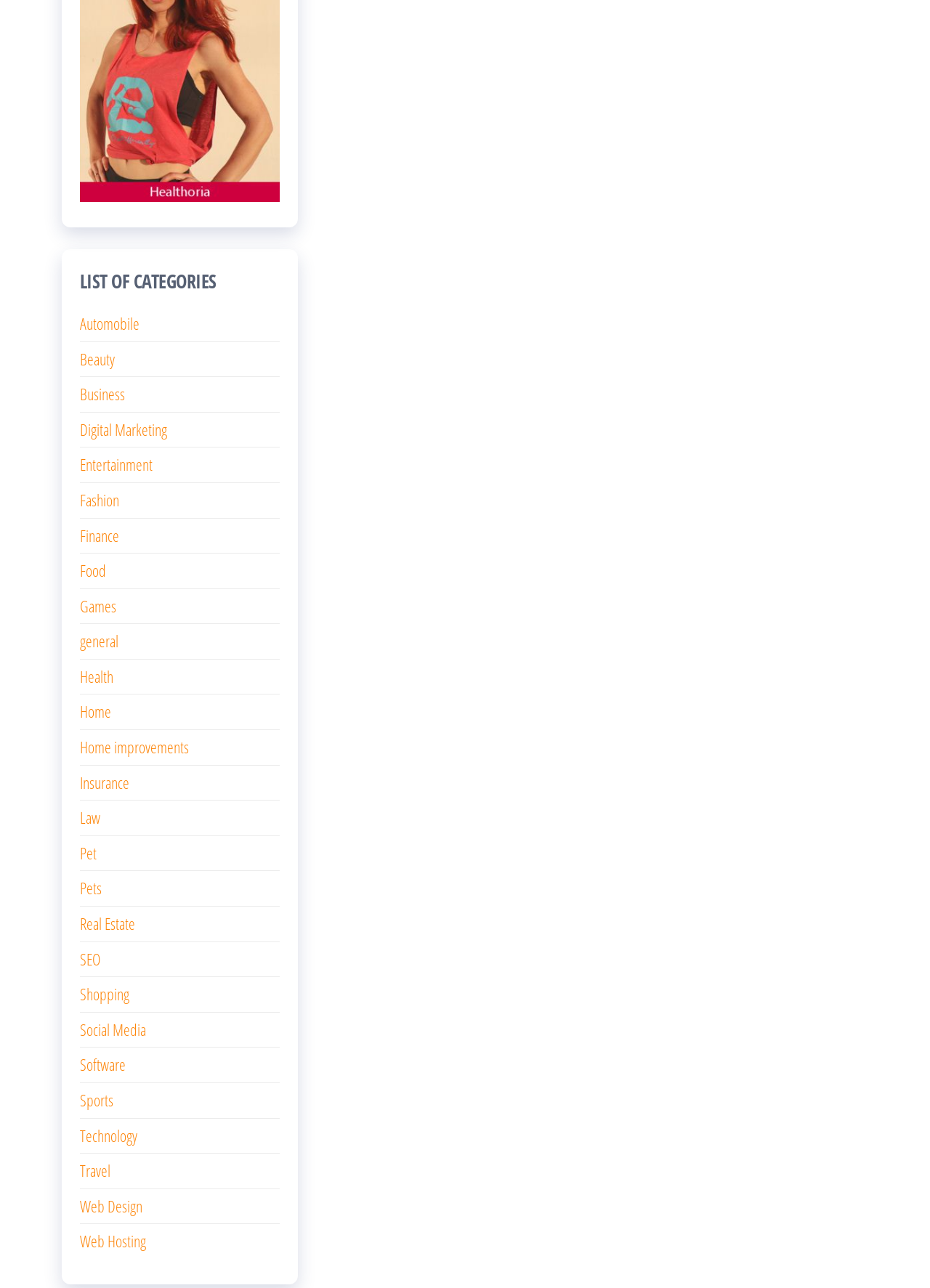Bounding box coordinates must be specified in the format (top-left x, top-left y, bottom-right x, bottom-right y). All values should be floating point numbers between 0 and 1. What are the bounding box coordinates of the UI element described as: Dr. Jay L. Wile

None